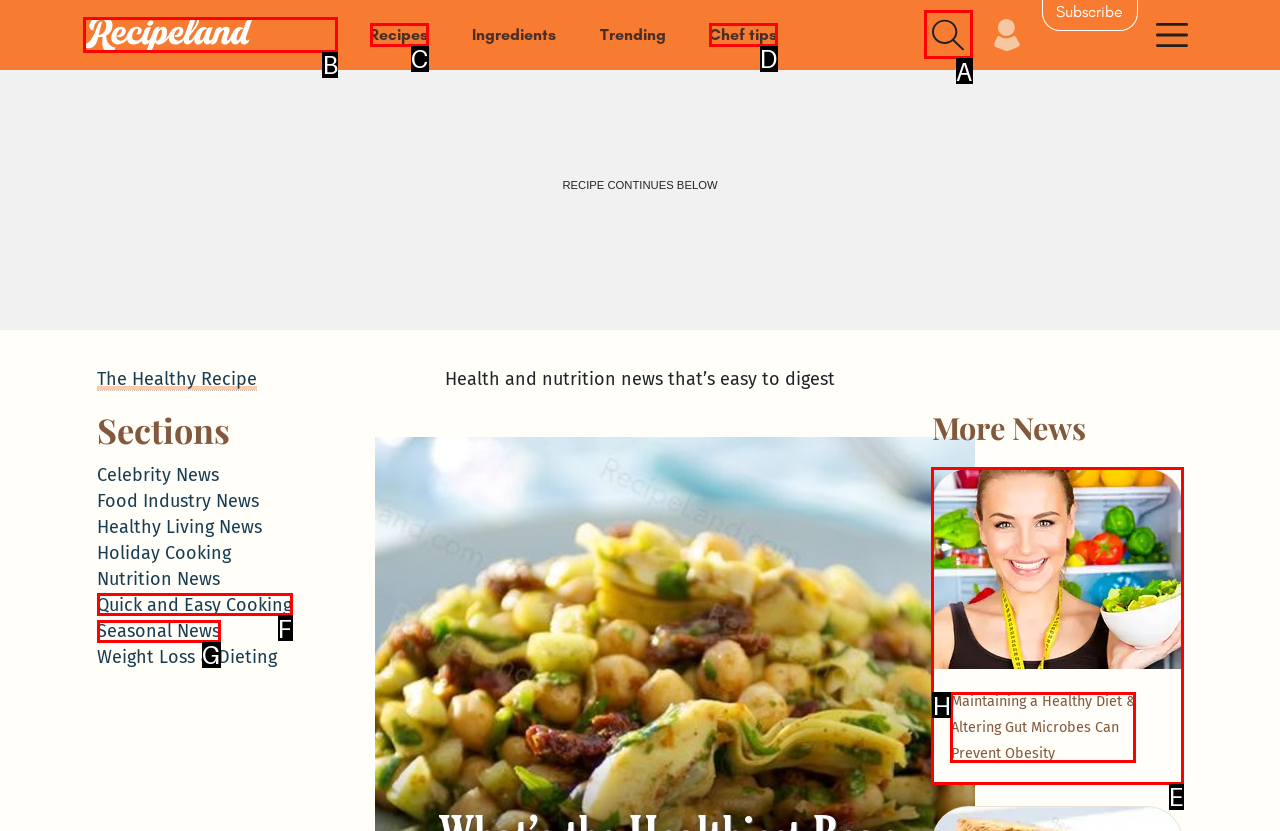Indicate the UI element to click to perform the task: Go to the next page. Reply with the letter corresponding to the chosen element.

None